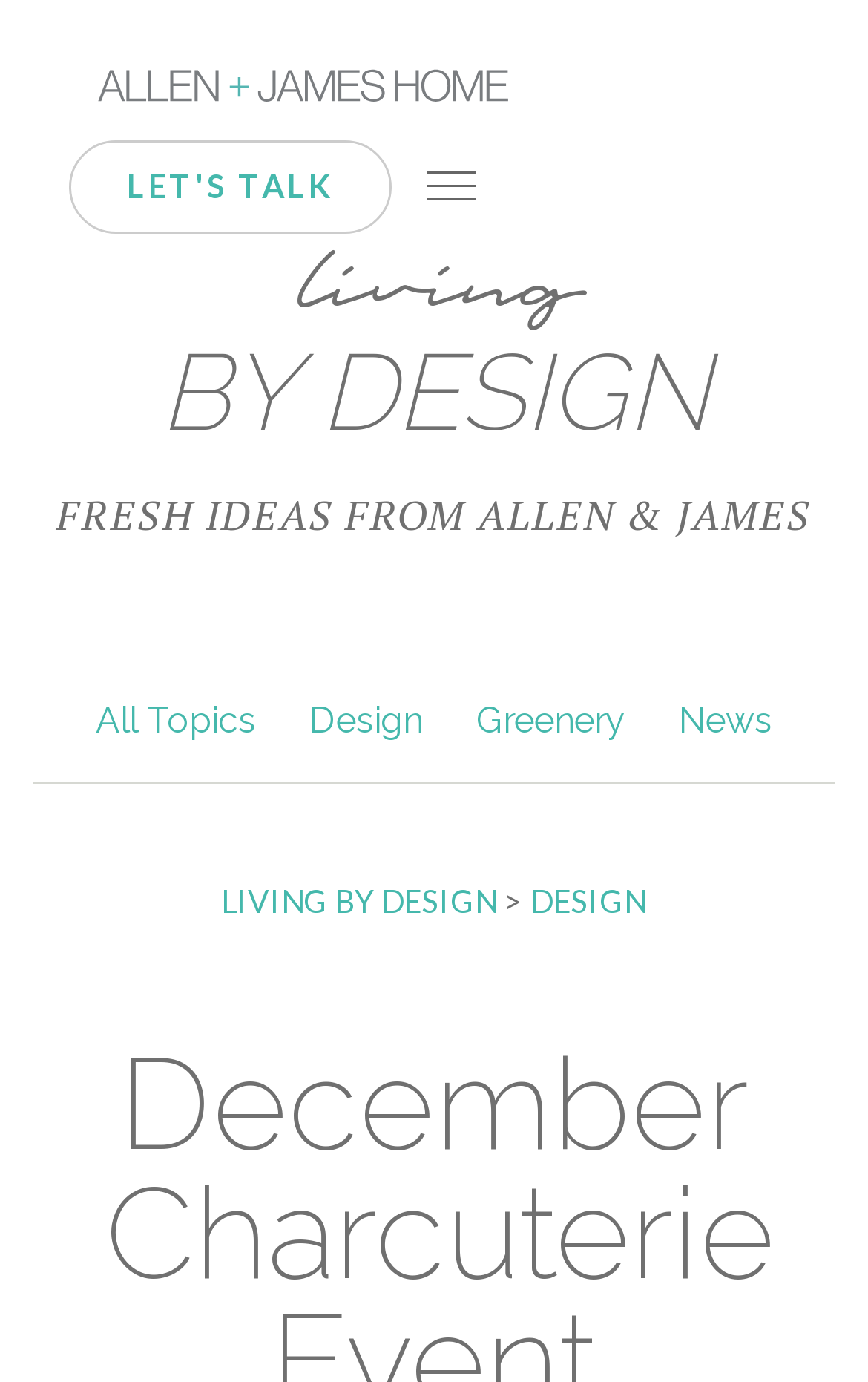Please identify the bounding box coordinates of the element that needs to be clicked to execute the following command: "Check 'Souvenir T.Shirts For Bhutan.' post". Provide the bounding box using four float numbers between 0 and 1, formatted as [left, top, right, bottom].

None